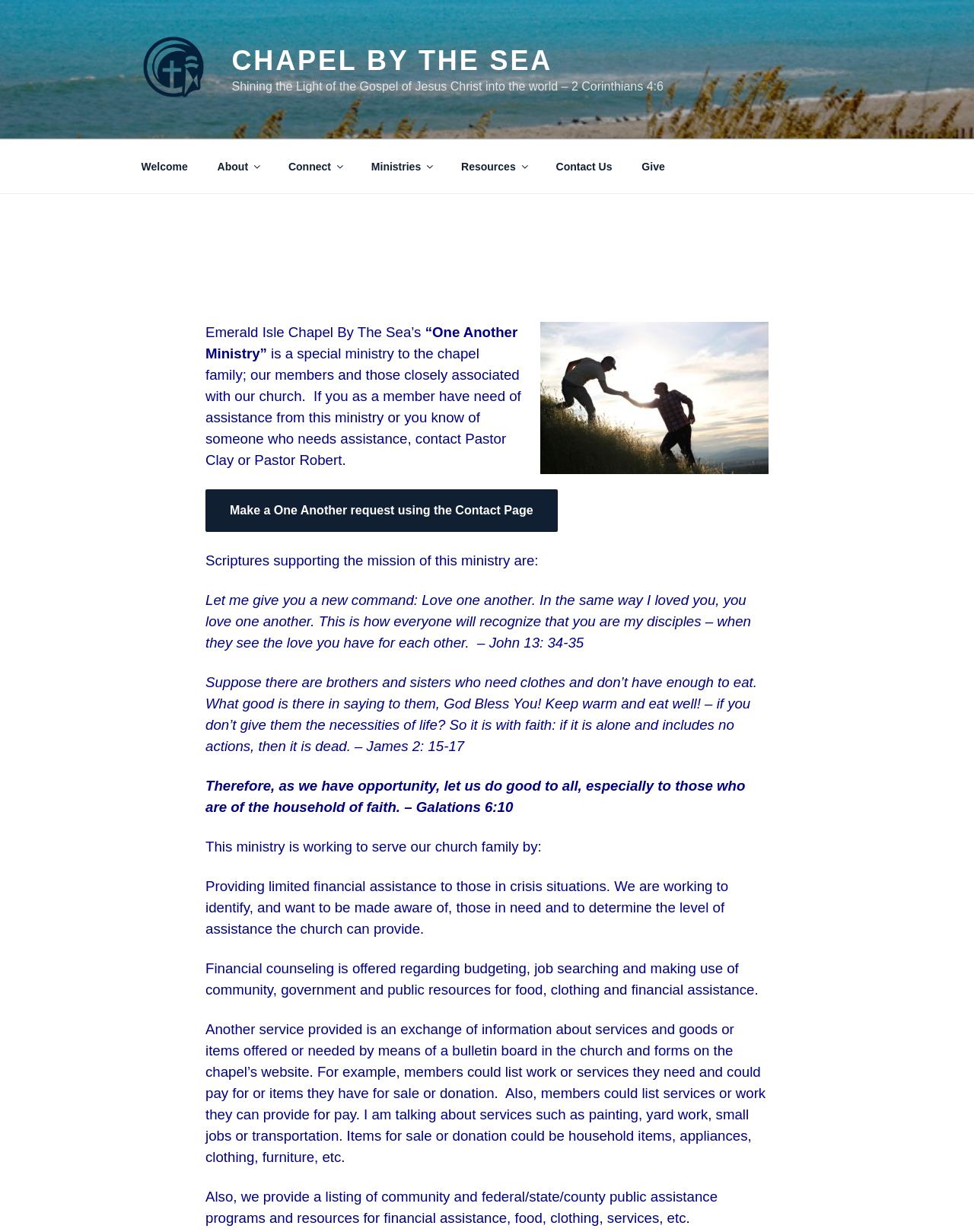Reply to the question with a single word or phrase:
What type of resources are listed on the chapel's website?

Community and federal/state/county public assistance programs